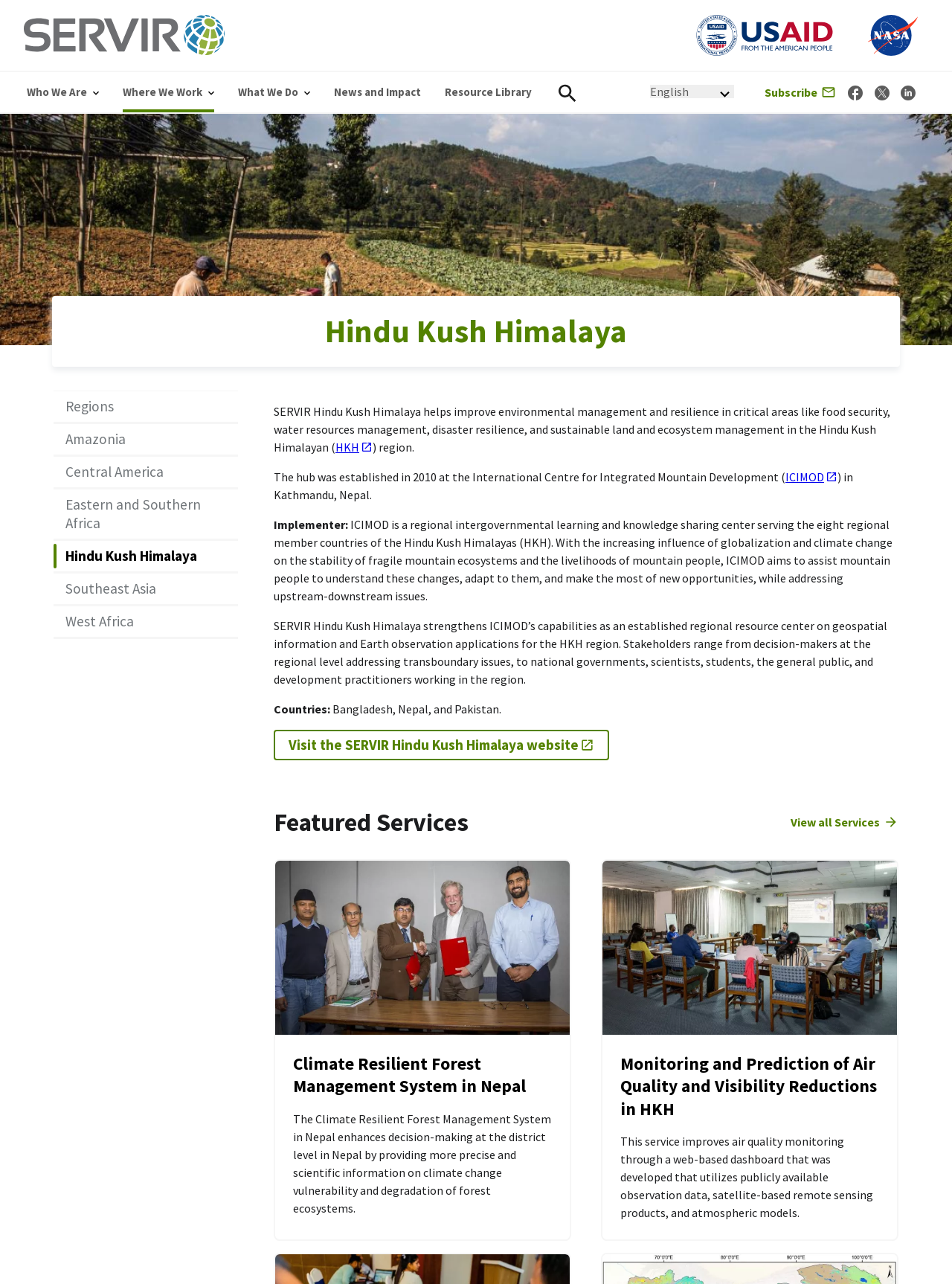Carefully examine the image and provide an in-depth answer to the question: What is the purpose of the Climate Resilient Forest Management System in Nepal?

I found the answer by looking at the link 'Climate Resilient Forest Management System in Nepal' and the surrounding text, which mentions that the system enhances decision-making at the district level in Nepal by providing more precise and scientific information on climate change vulnerability and degradation of forest ecosystems.